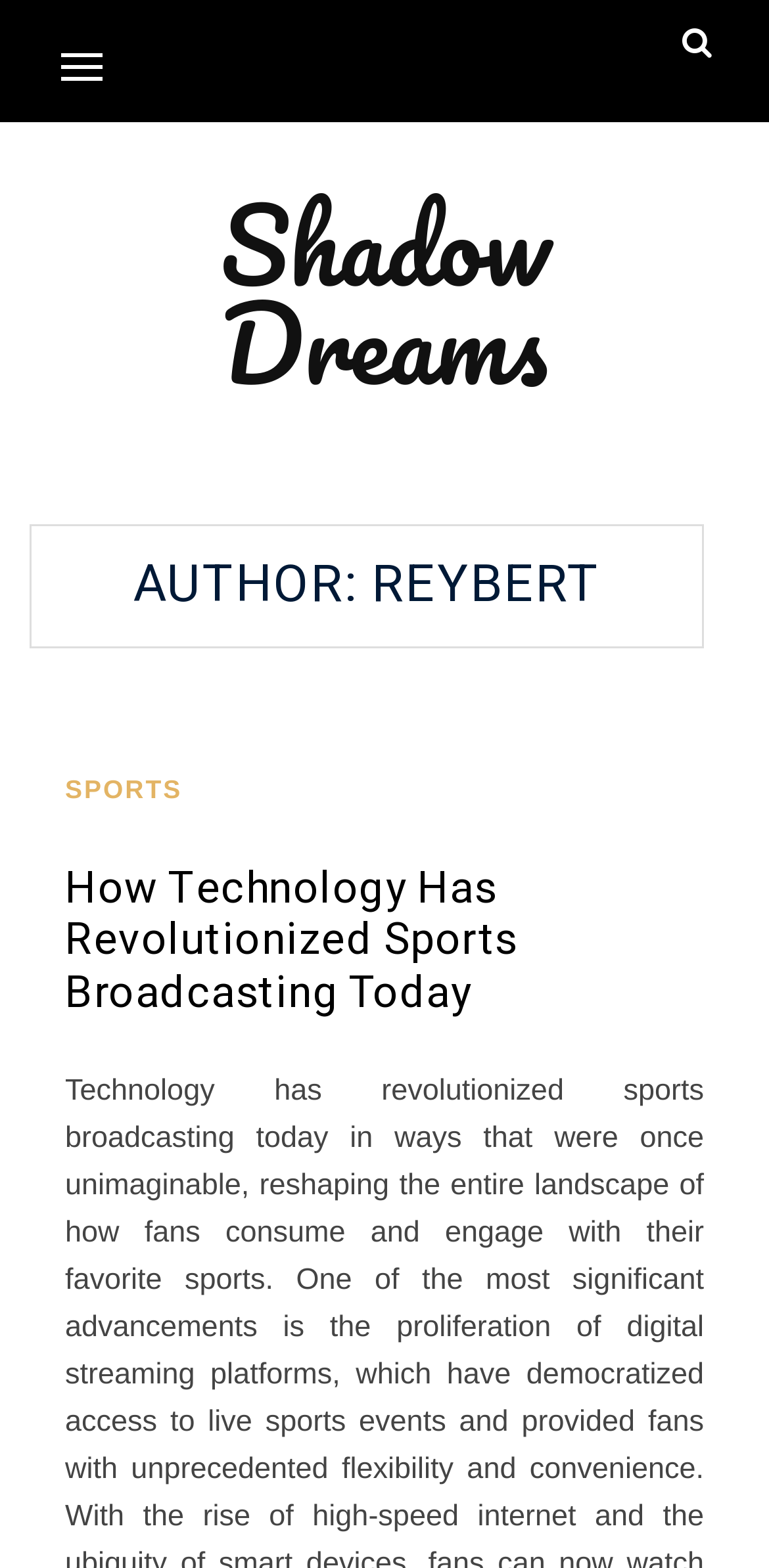Please provide a comprehensive response to the question based on the details in the image: What category does the article belong to?

The category of the article can be found in the link element 'SPORTS' which is located above the article's topic.